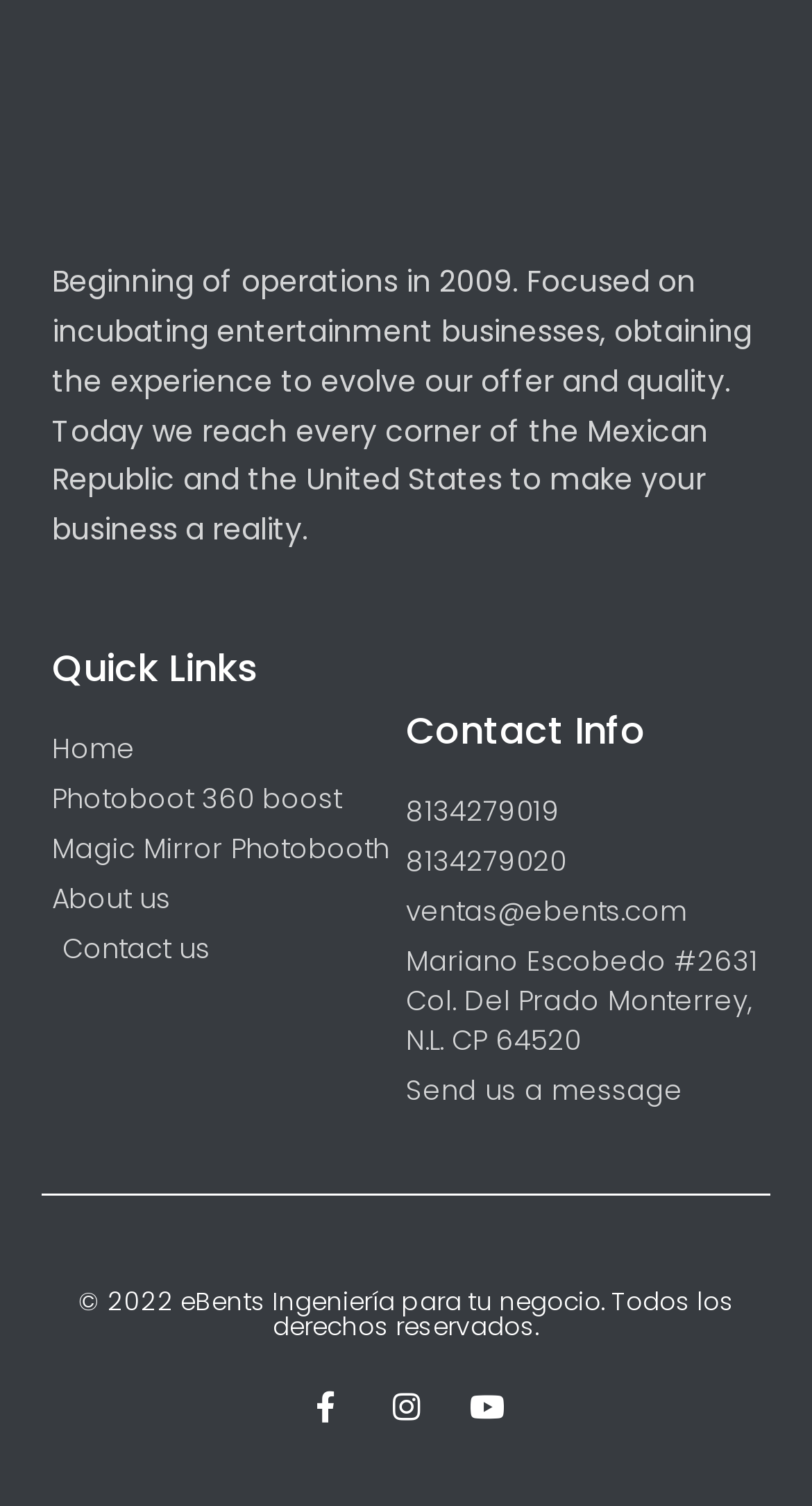Pinpoint the bounding box coordinates of the area that must be clicked to complete this instruction: "Click on Home".

[0.064, 0.484, 0.5, 0.51]